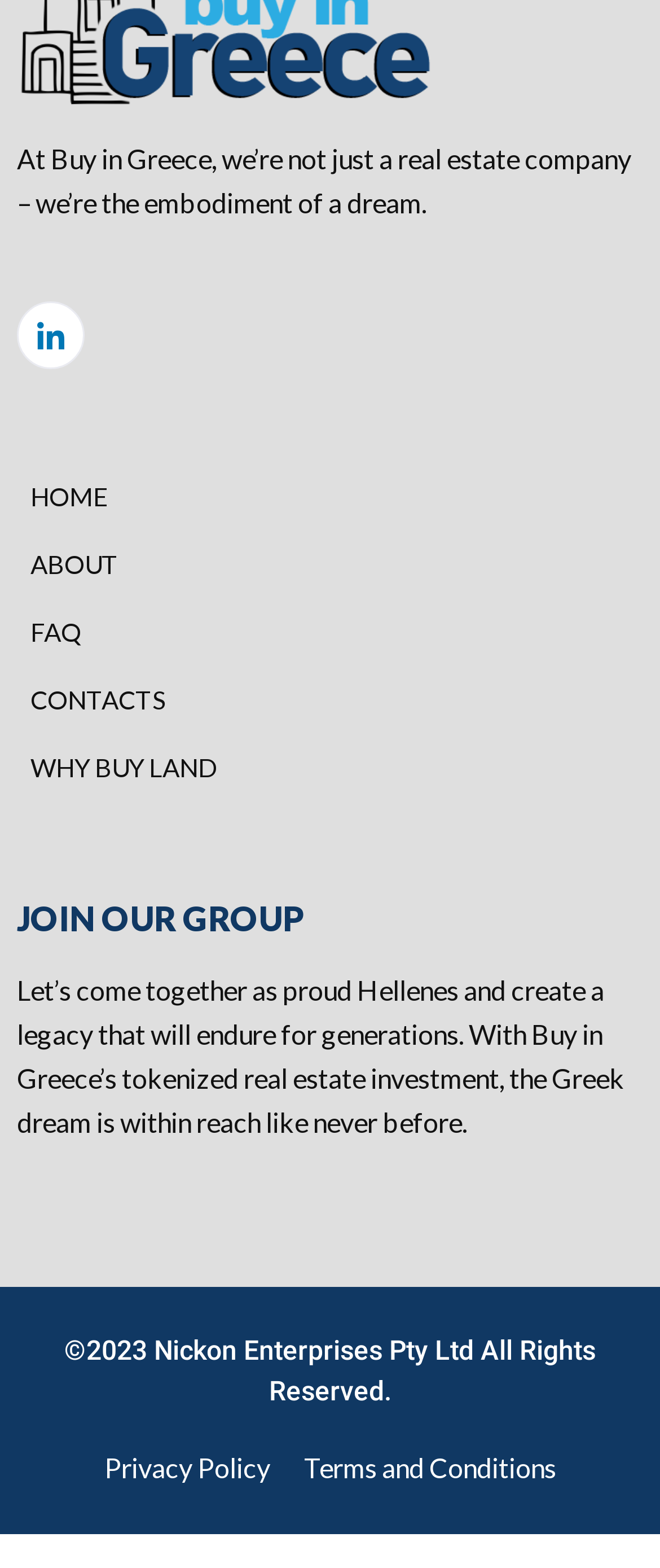How many social media links are available?
Based on the image, answer the question with a single word or brief phrase.

1